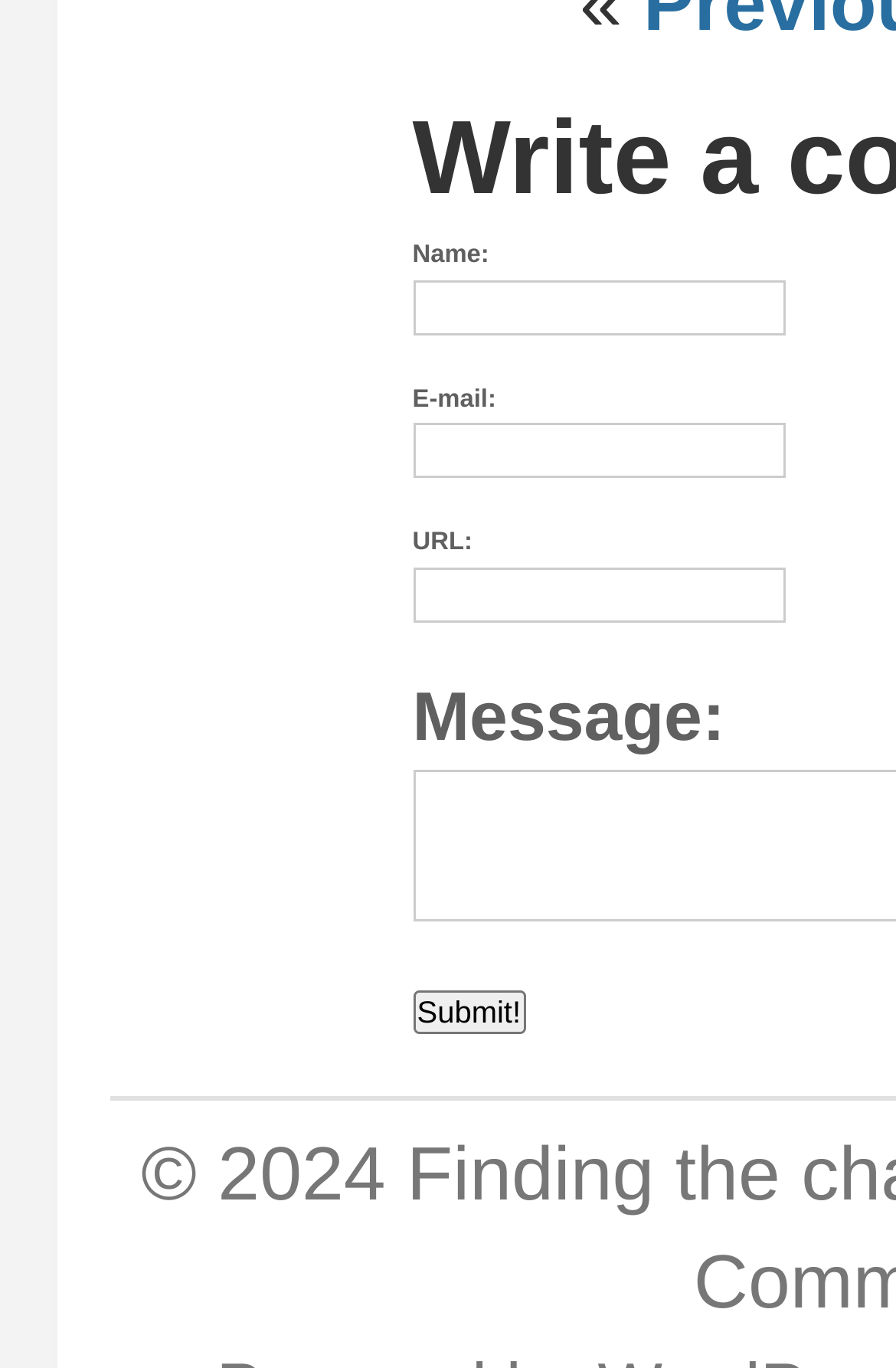What is the position of the 'Submit!' button?
Based on the image, answer the question with a single word or brief phrase.

Below the 'Message:' text